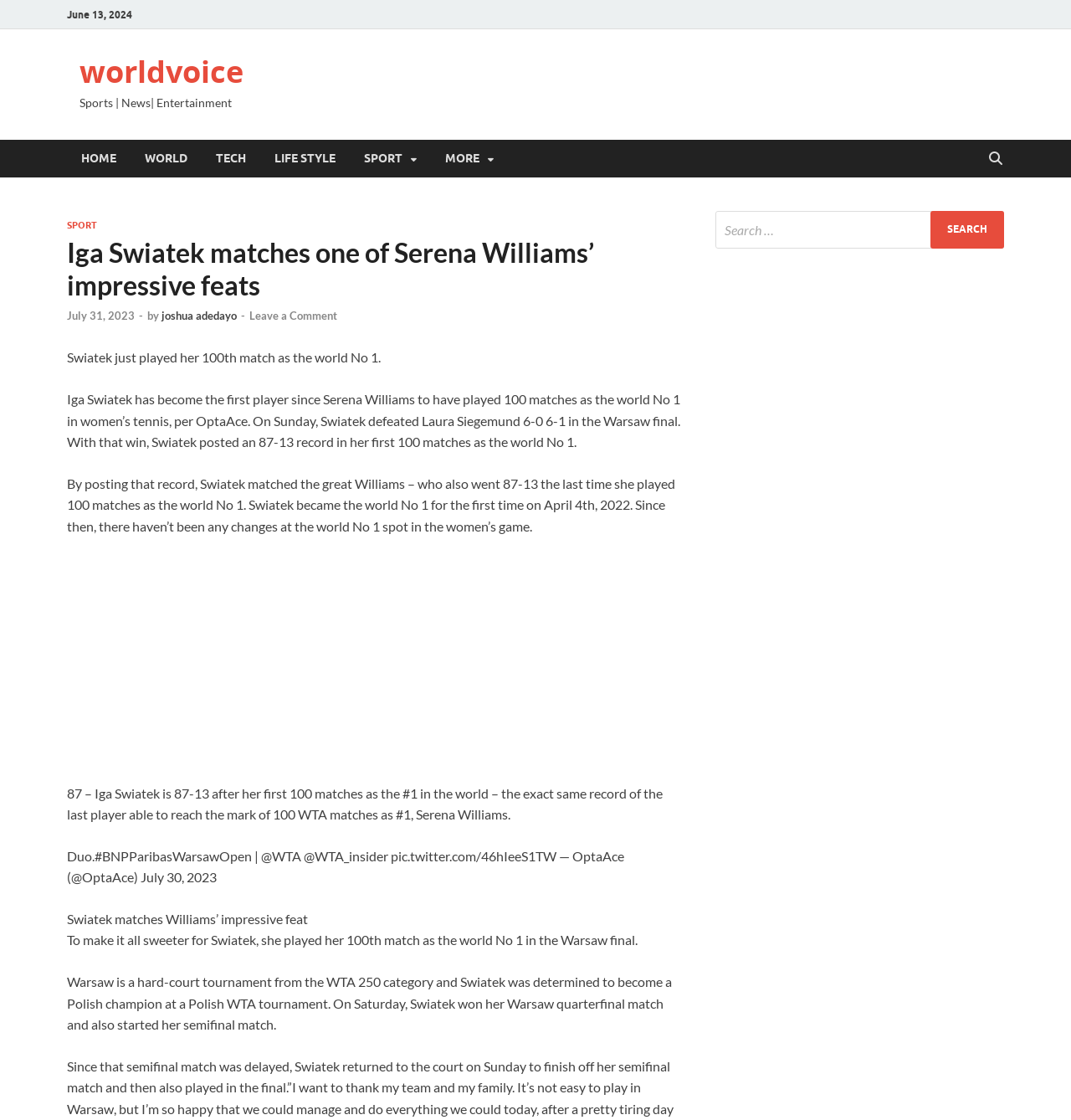Please provide the bounding box coordinates for the element that needs to be clicked to perform the instruction: "Go to 'Home'". The coordinates must consist of four float numbers between 0 and 1, formatted as [left, top, right, bottom].

None